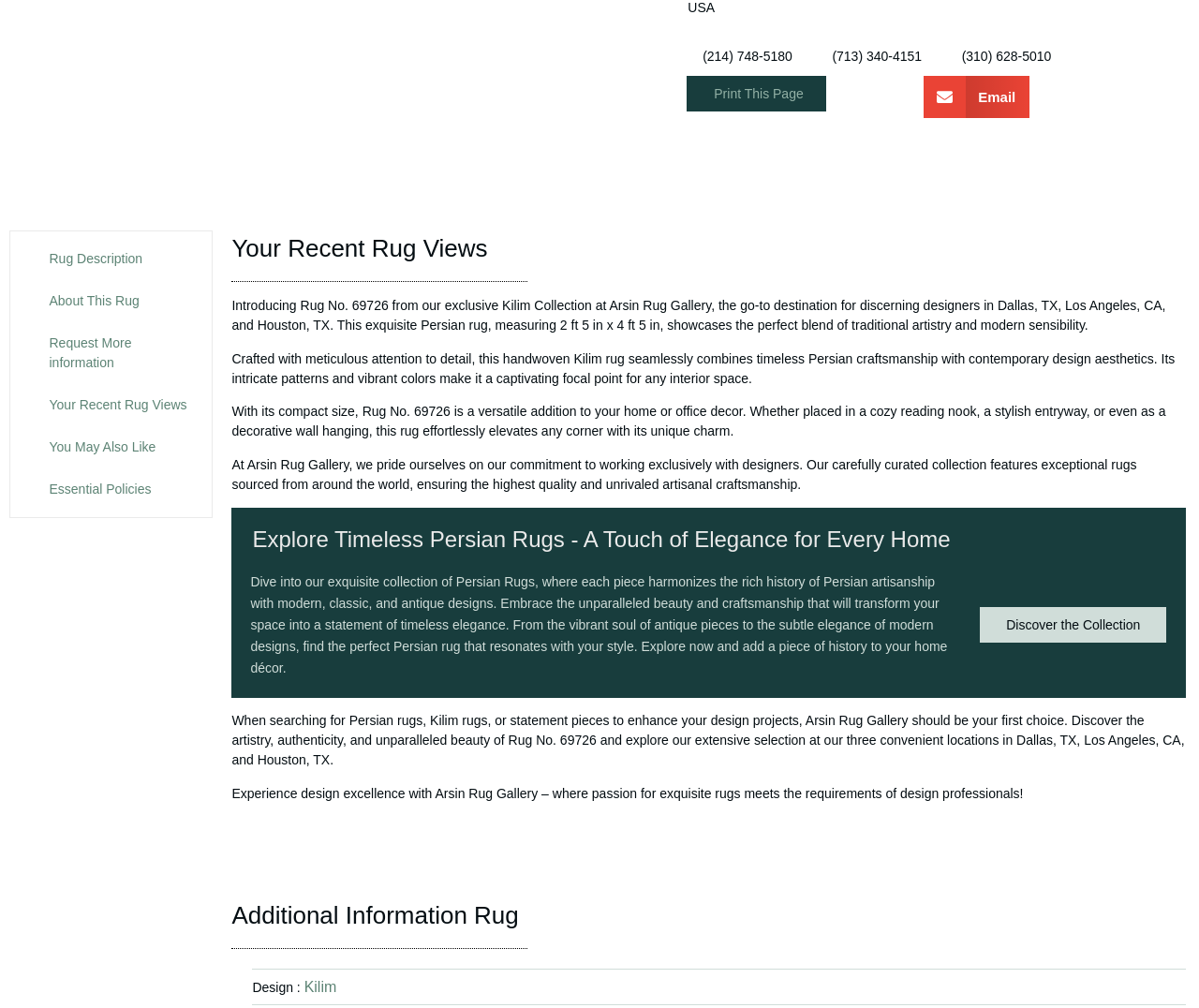Using the information in the image, could you please answer the following question in detail:
How many locations does Arsin Rug Gallery have?

I found the number of locations by reading the text in the StaticText elements, which mention 'our three convenient locations in Dallas, TX, Los Angeles, CA, and Houston, TX'. This indicates that Arsin Rug Gallery has three locations.